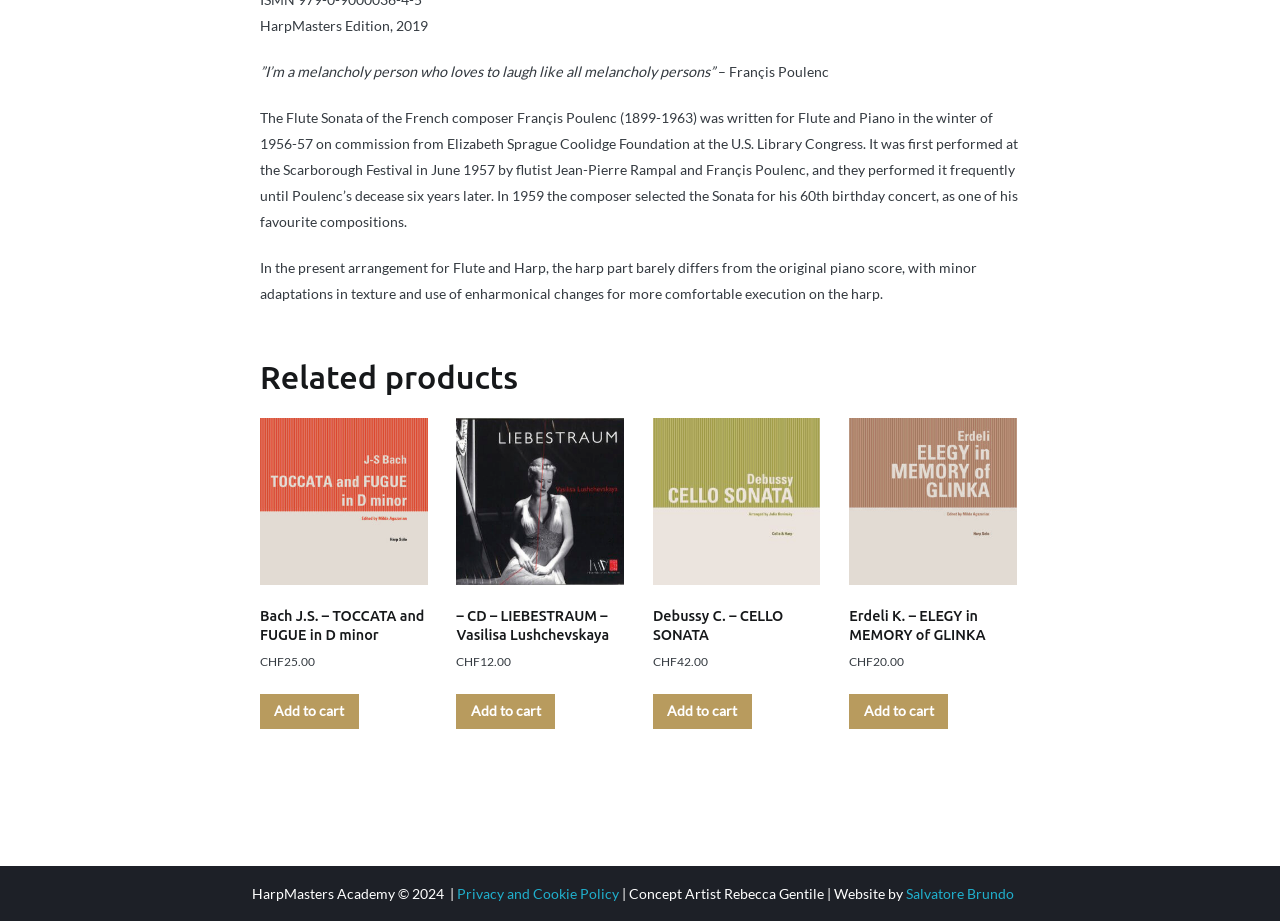Can you determine the bounding box coordinates of the area that needs to be clicked to fulfill the following instruction: "View product '– CD – LIEBESTRAUM – Vasilisa Lushchevskaya'"?

[0.357, 0.453, 0.488, 0.731]